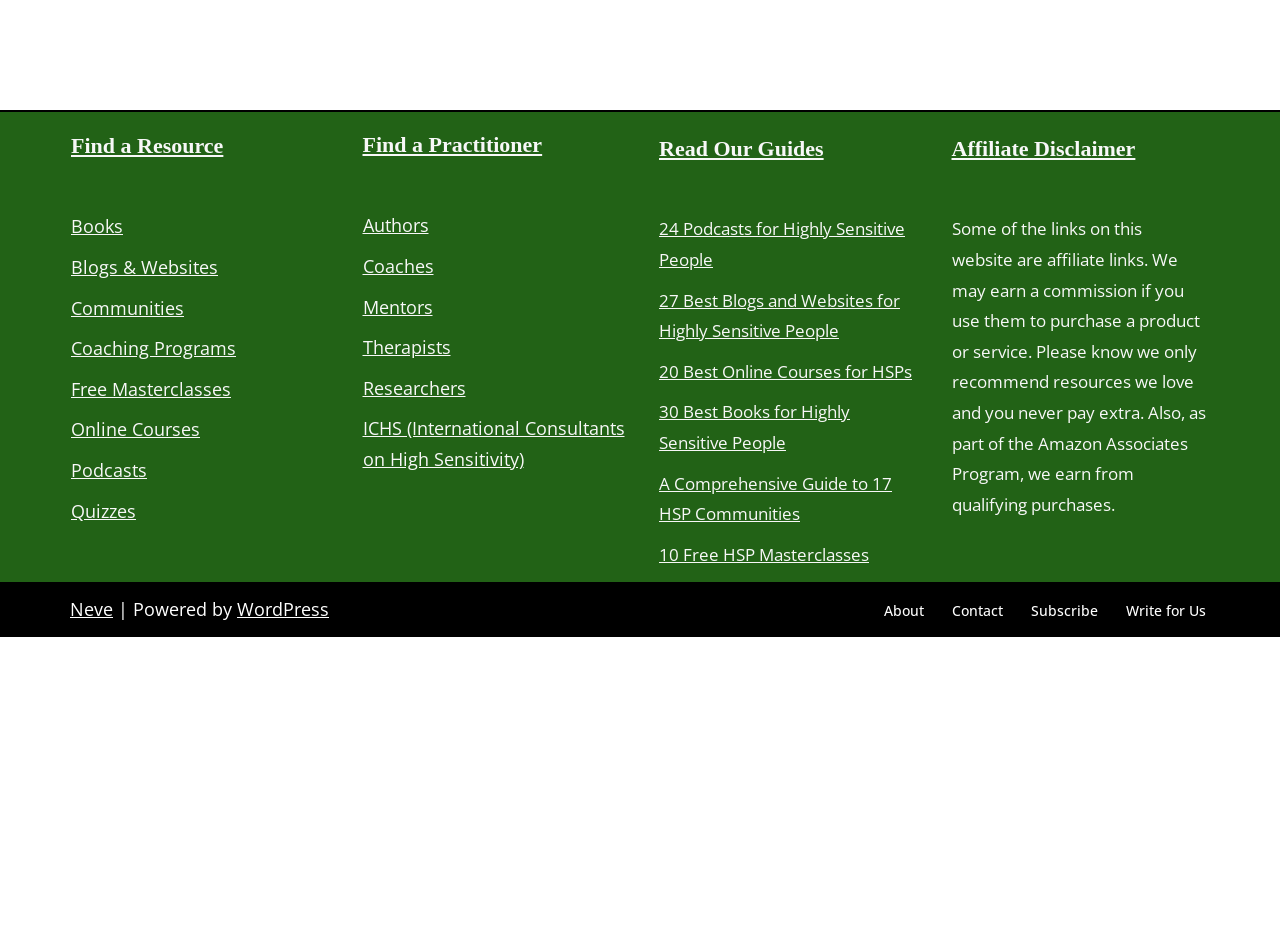How many guides are available to read?
Answer the question with just one word or phrase using the image.

5